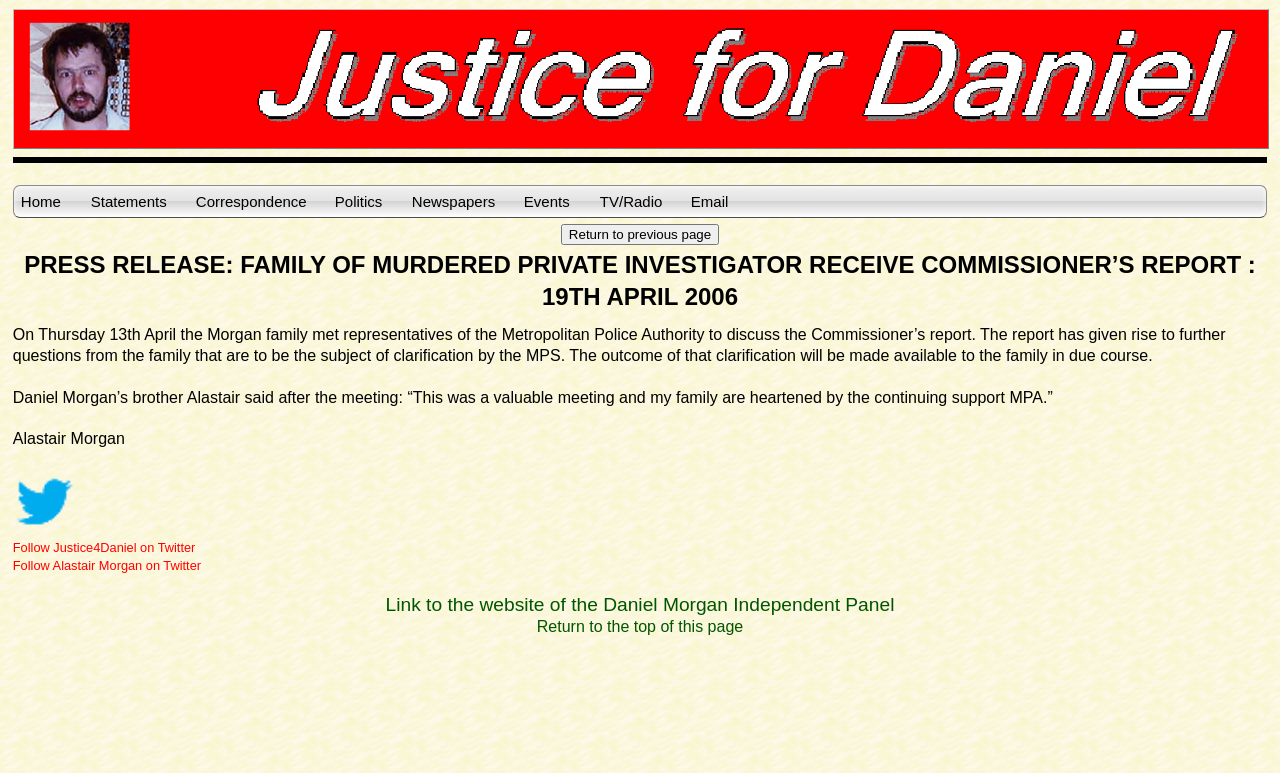Bounding box coordinates are specified in the format (top-left x, top-left y, bottom-right x, bottom-right y). All values are floating point numbers bounded between 0 and 1. Please provide the bounding box coordinate of the region this sentence describes: About Rolex Replica

None